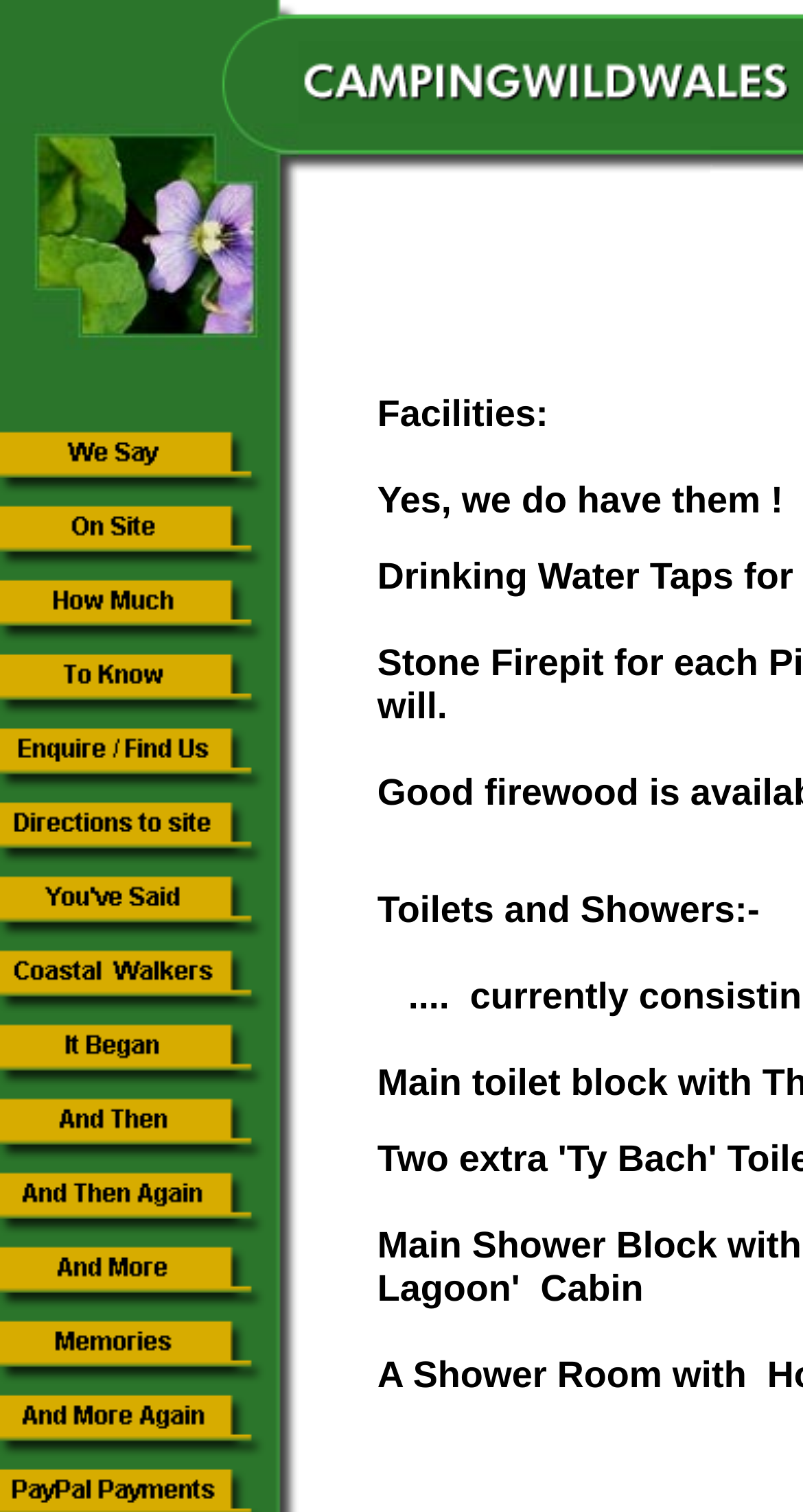Find the bounding box coordinates of the clickable region needed to perform the following instruction: "Click on 'Enquire / Find Us'". The coordinates should be provided as four float numbers between 0 and 1, i.e., [left, top, right, bottom].

[0.0, 0.508, 0.336, 0.531]